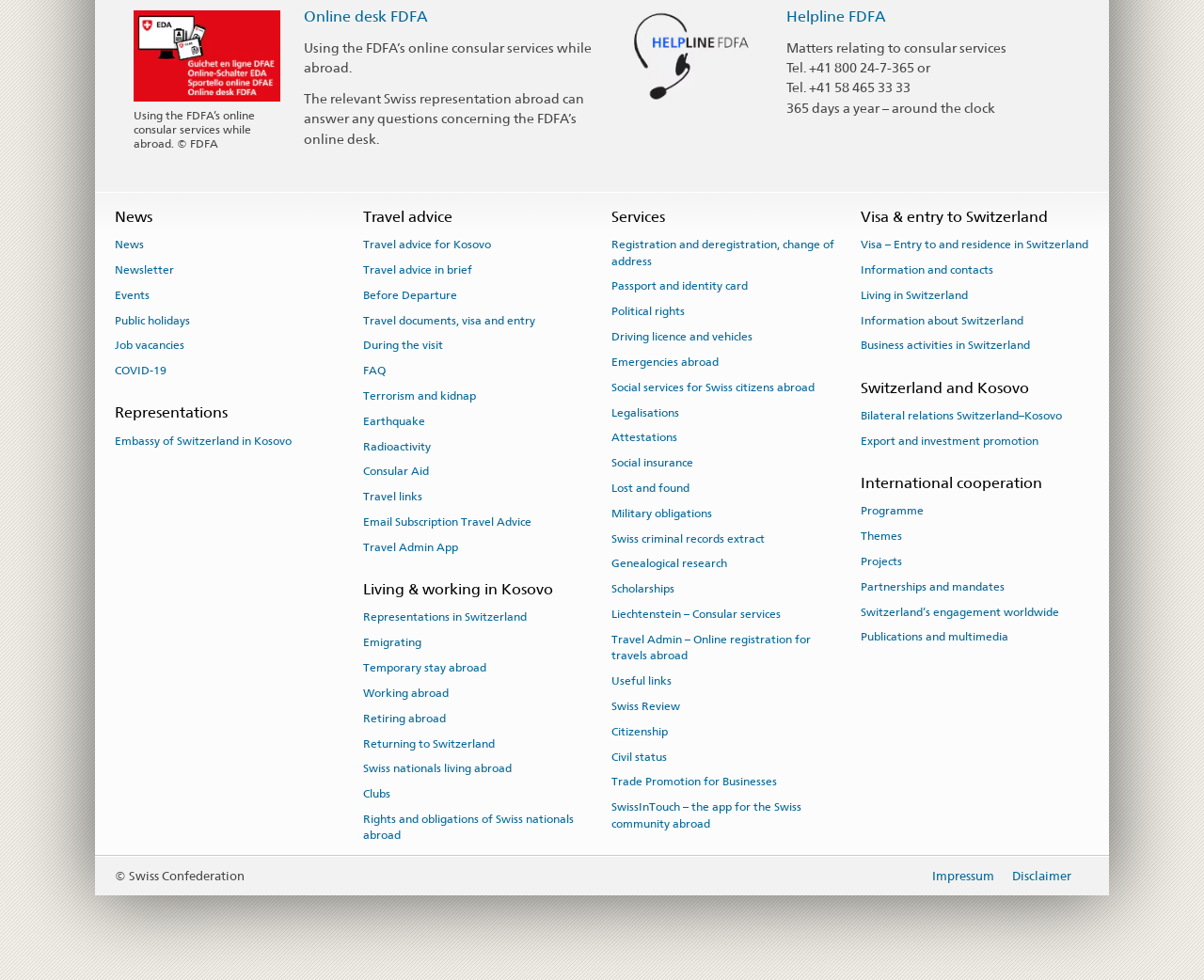Answer the question below with a single word or a brief phrase: 
What is the phone number of the Helpline FDFA?

+41 800 24-7-365